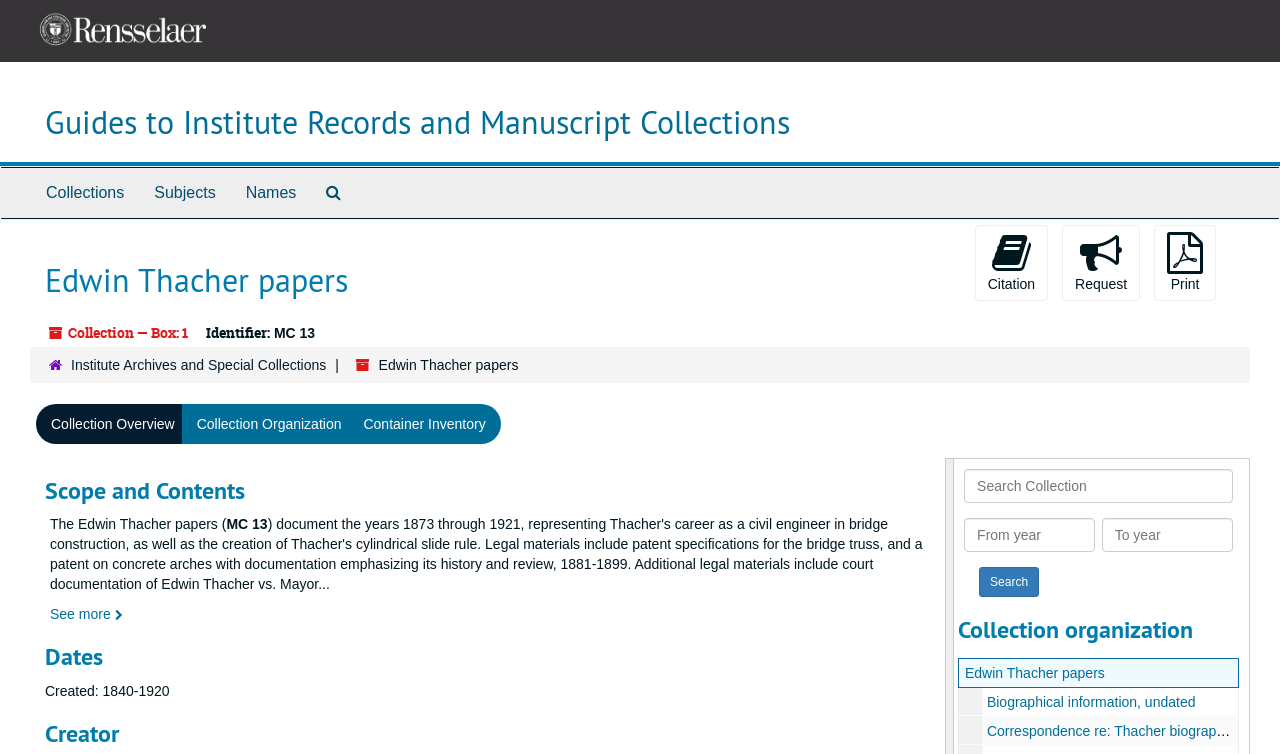Specify the bounding box coordinates of the element's area that should be clicked to execute the given instruction: "Search for biographical information". The coordinates should be four float numbers between 0 and 1, i.e., [left, top, right, bottom].

[0.771, 0.921, 0.934, 0.942]